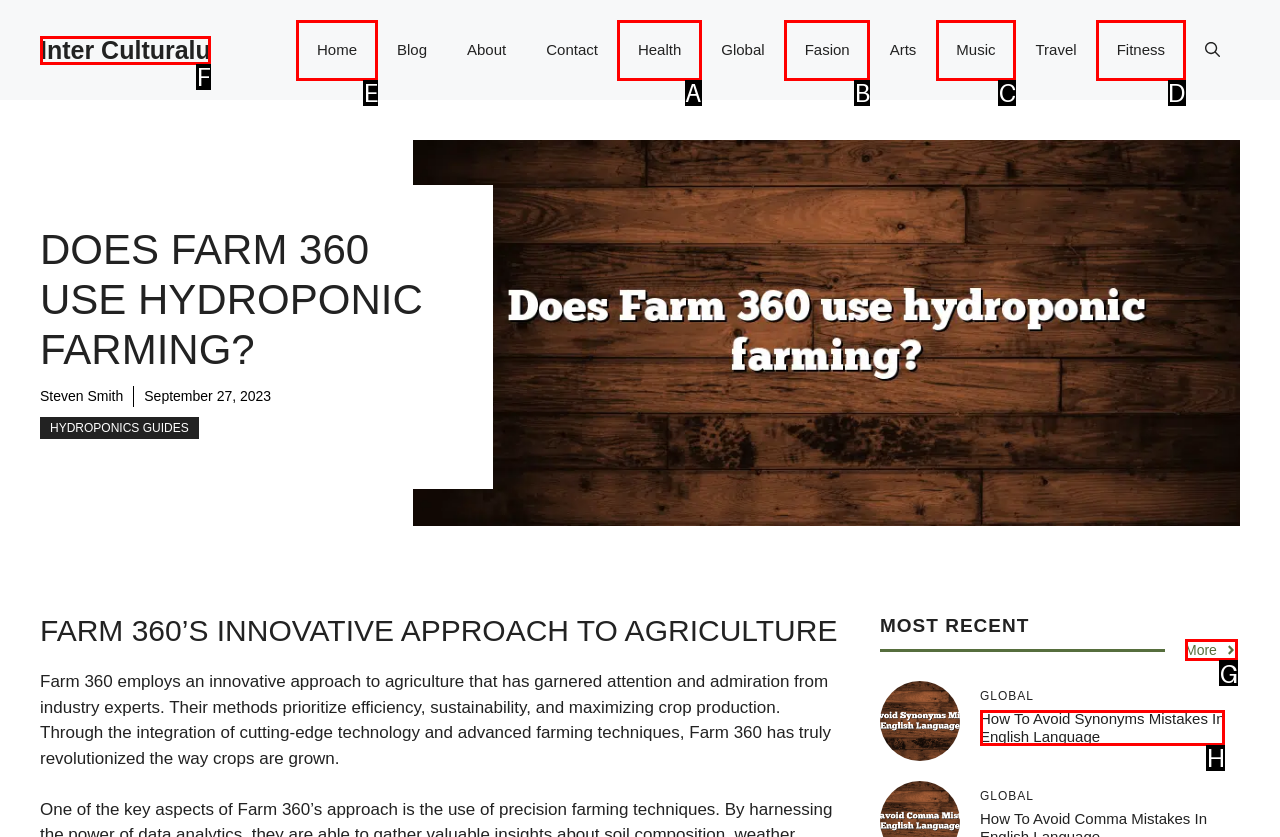Among the marked elements in the screenshot, which letter corresponds to the UI element needed for the task: Click the 'Home' link?

E